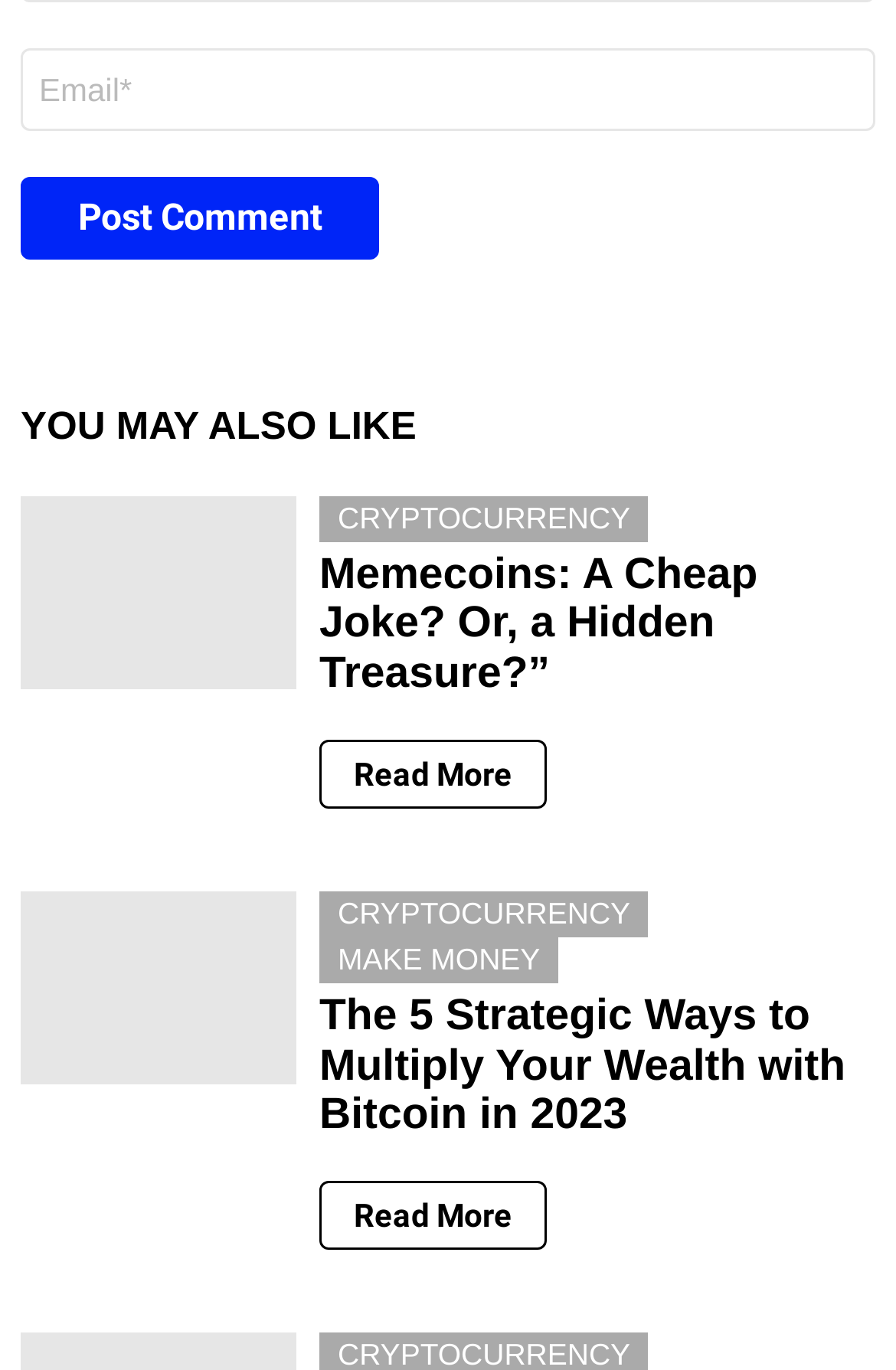Show the bounding box coordinates for the element that needs to be clicked to execute the following instruction: "Enter email address". Provide the coordinates in the form of four float numbers between 0 and 1, i.e., [left, top, right, bottom].

[0.023, 0.035, 0.977, 0.095]